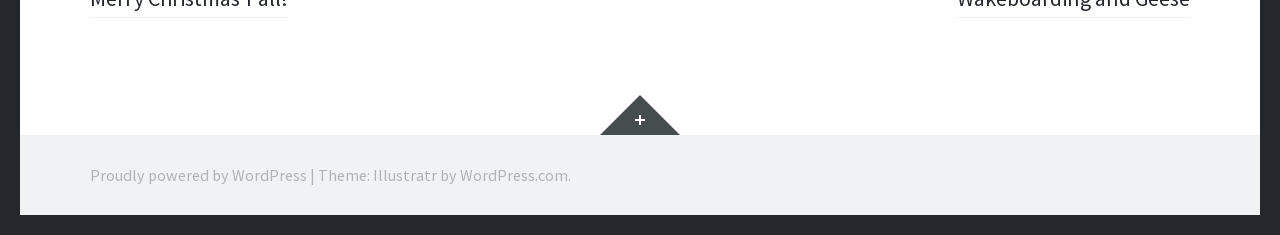Determine the bounding box for the described UI element: "Widgets".

[0.469, 0.403, 0.531, 0.573]